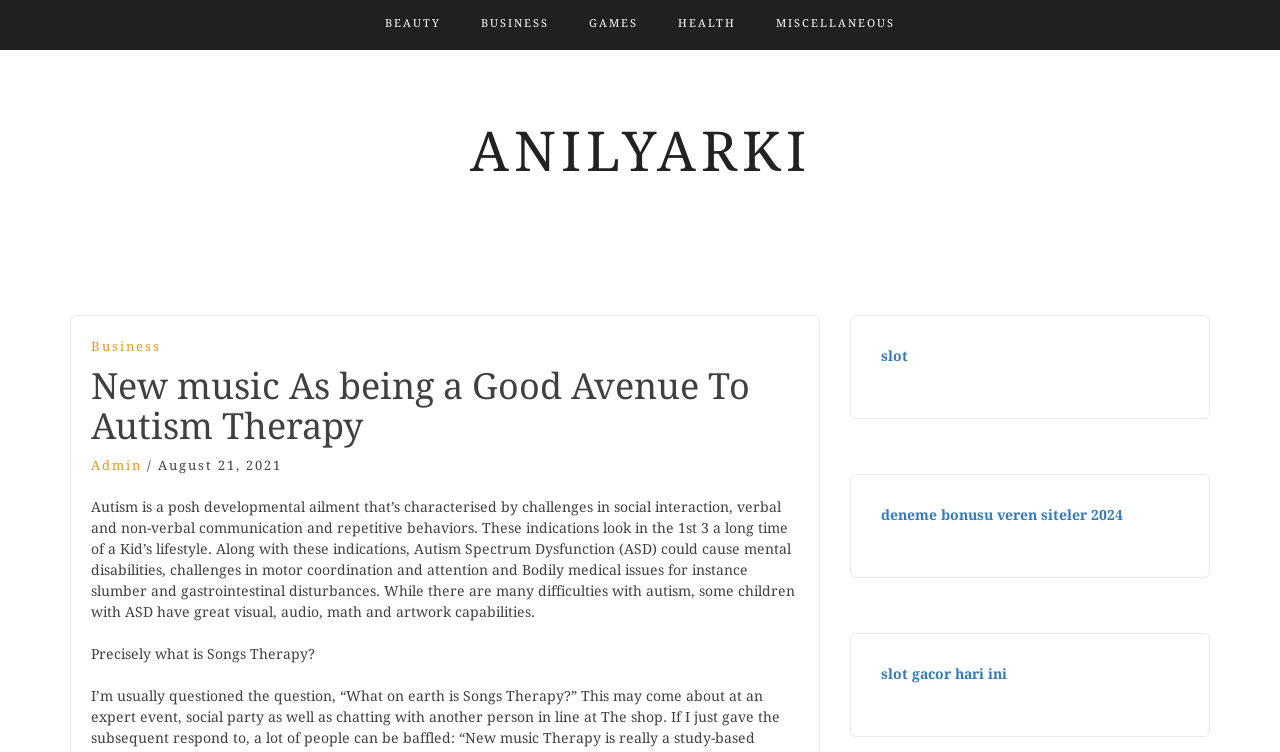Look at the image and give a detailed response to the following question: What is the date mentioned in the webpage?

The date 'August 21, 2021' is mentioned in the webpage, likely indicating the date of publication or update of the content.